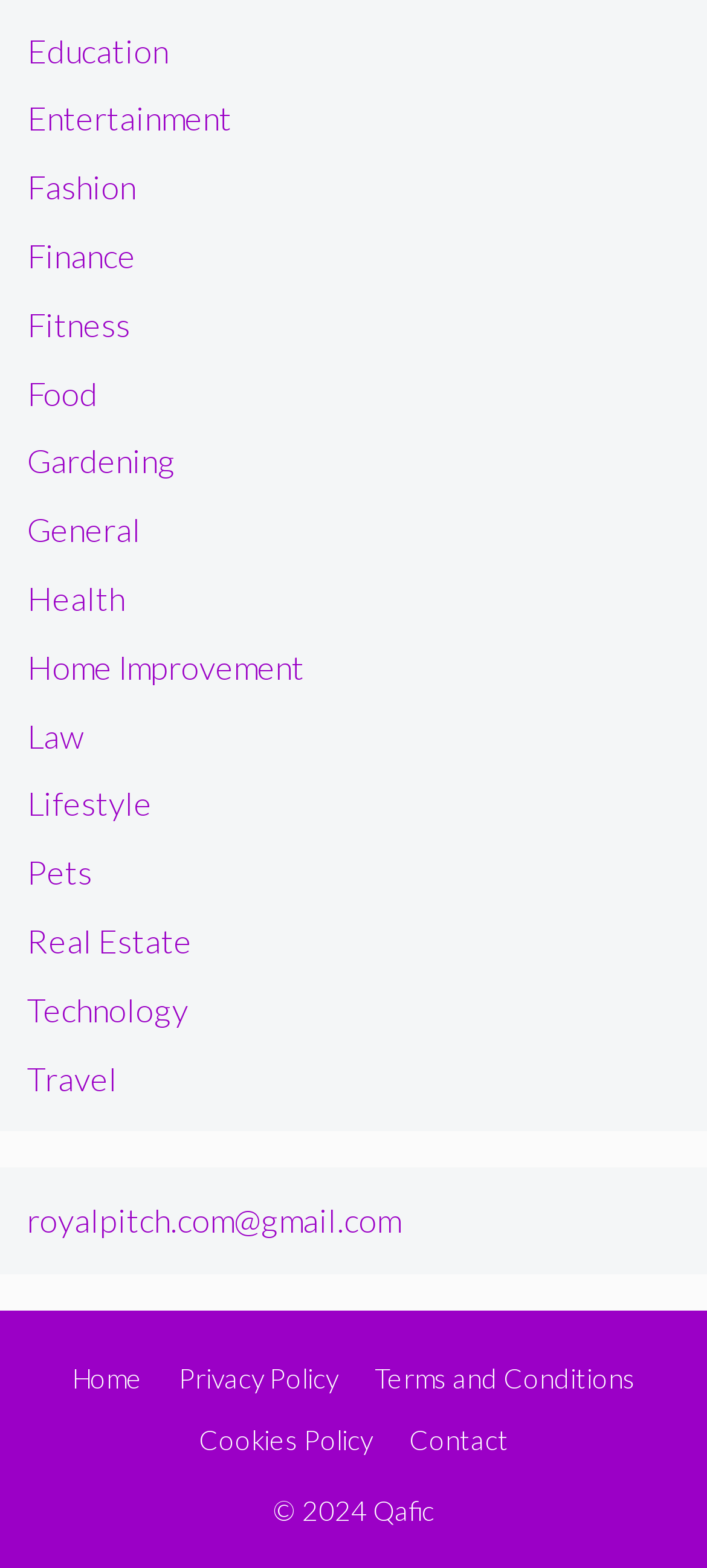Identify the bounding box coordinates for the element that needs to be clicked to fulfill this instruction: "Click on Education". Provide the coordinates in the format of four float numbers between 0 and 1: [left, top, right, bottom].

[0.038, 0.019, 0.238, 0.045]